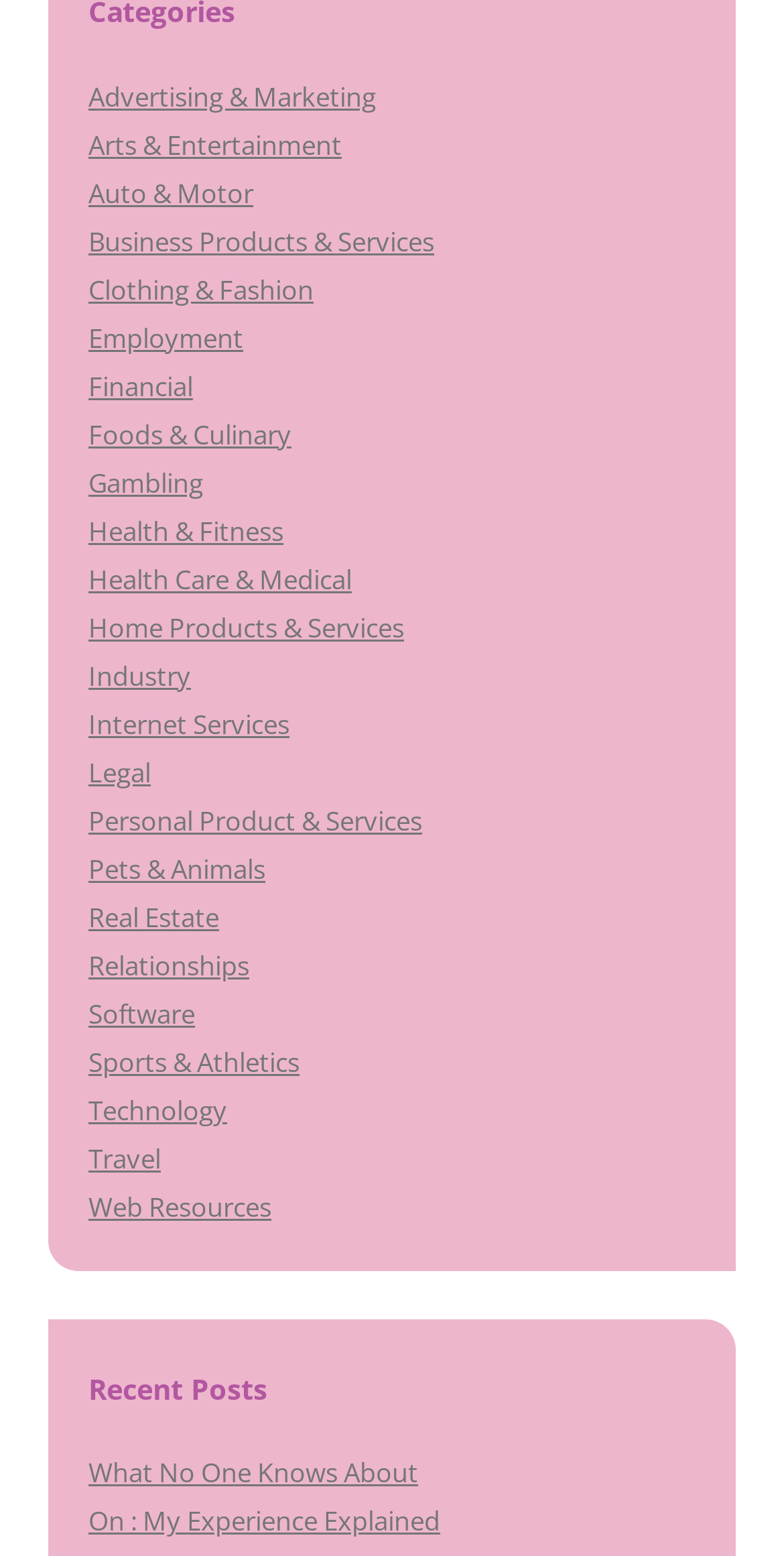Bounding box coordinates should be in the format (top-left x, top-left y, bottom-right x, bottom-right y) and all values should be floating point numbers between 0 and 1. Determine the bounding box coordinate for the UI element described as: Internet Services

[0.113, 0.454, 0.369, 0.477]